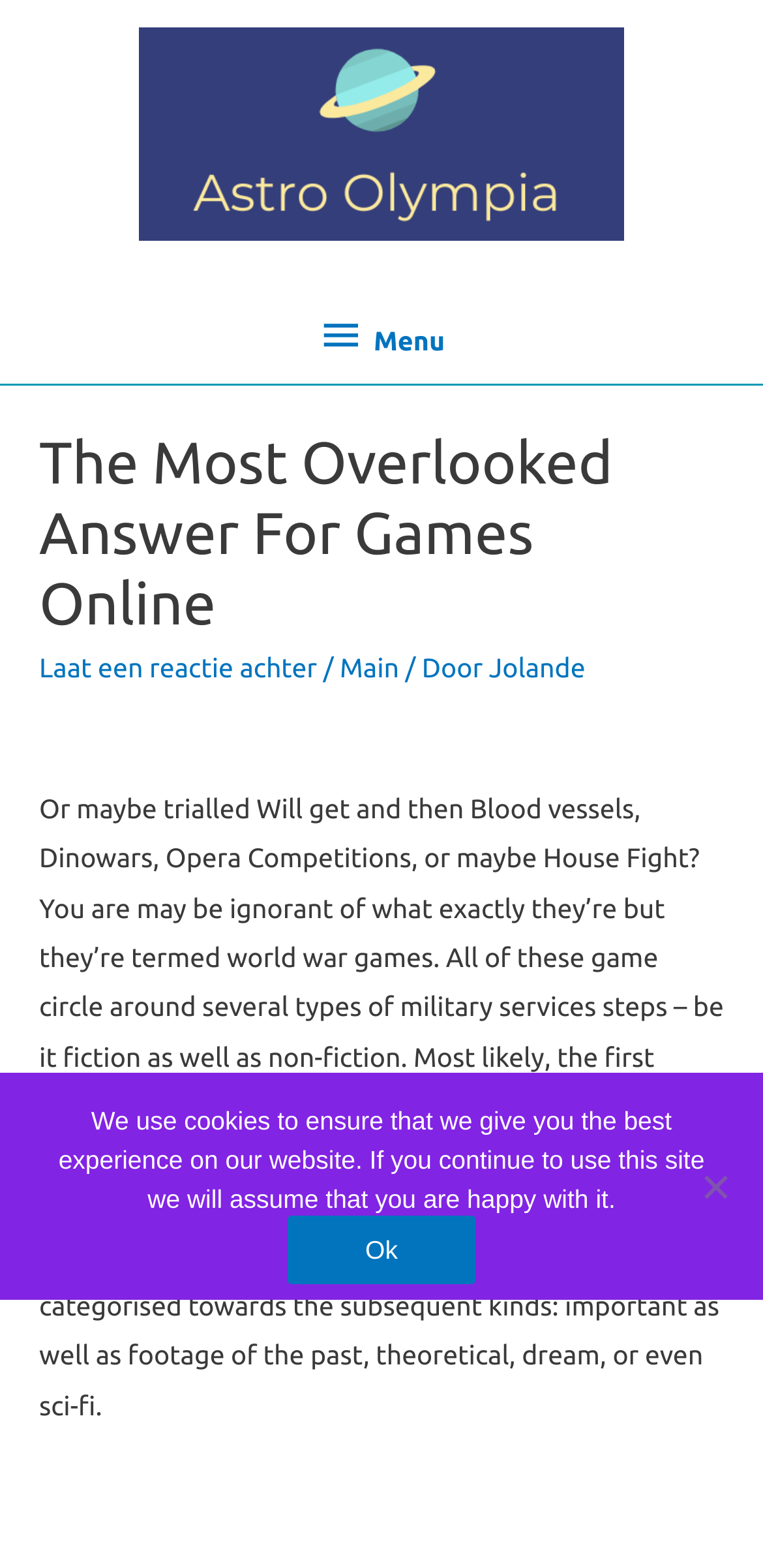What is the tone of the article?
We need a detailed and meticulous answer to the question.

The tone of the article appears to be informative, as the author is providing information about different types of world war games and categorizing them, without expressing a personal opinion or emotion.